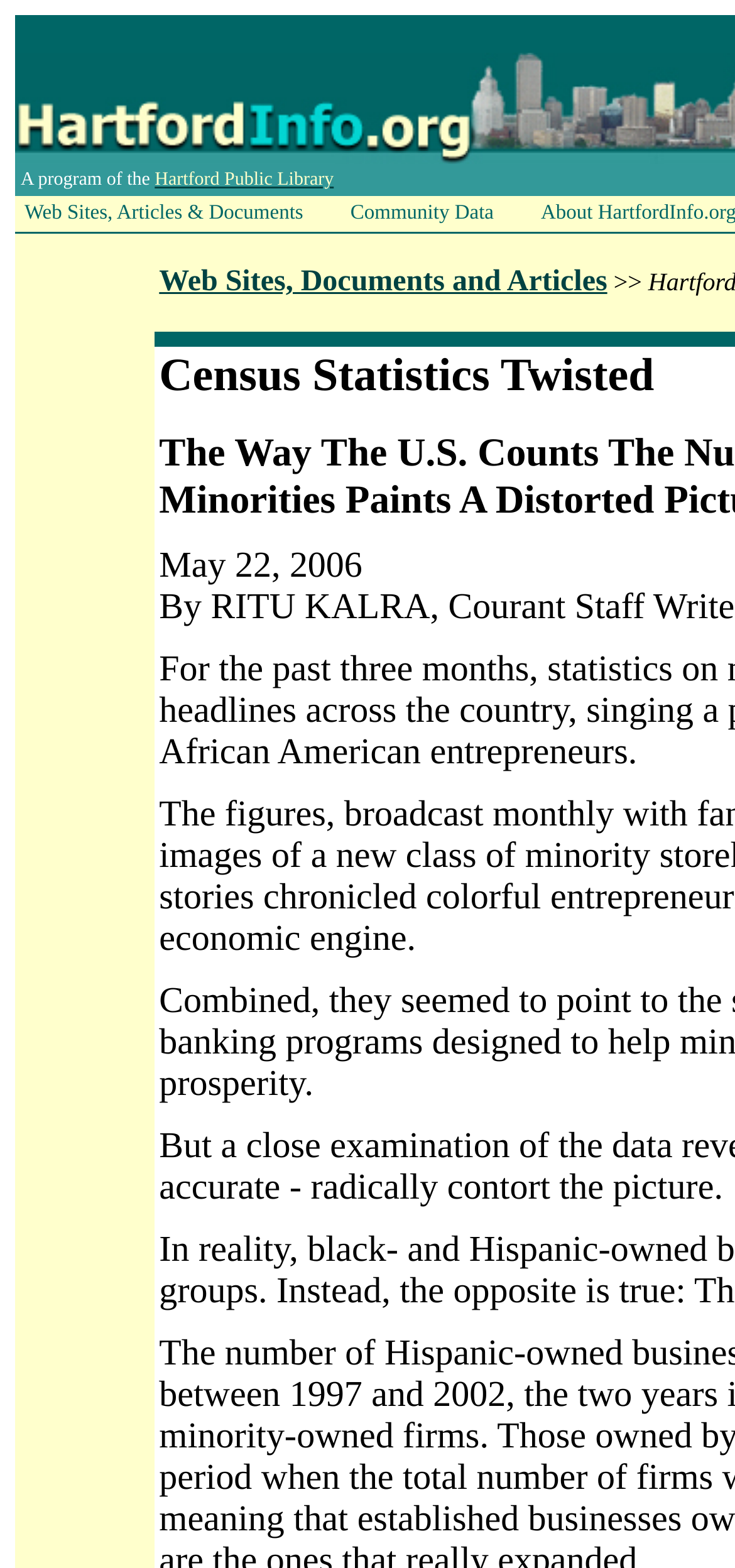What is the name of the library associated with this program?
Respond to the question with a single word or phrase according to the image.

Hartford Public Library